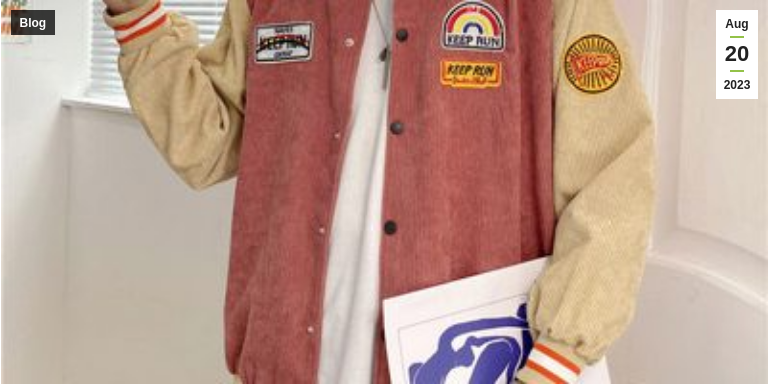Describe every aspect of the image in detail.

The image showcases a stylish girl wearing a vibrant and trendy school jacket. The jacket features a mix of colors with a prominent reddish-brown body and cream-colored sleeves, adorned with various patches that add a playful touch. Standing confidently, she exudes a sense of individuality and flair while holding an illustrated design, hinting at the creative expression often celebrated in school environments. This attire not only offers a fashionable silhouette but also reflects the modern take on traditional school uniforms, emphasizing both form and function. The design captures the essence of how school jackets contribute to a young person's identity while providing warmth and comfort.